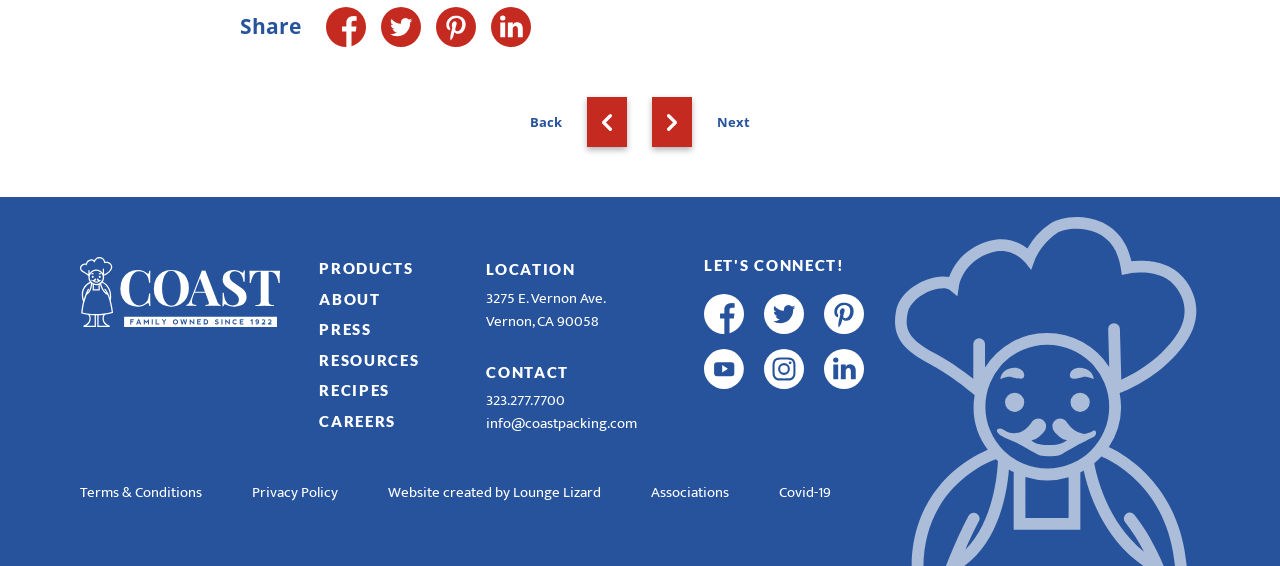Identify the bounding box coordinates of the area that should be clicked in order to complete the given instruction: "Go to PRODUCTS page". The bounding box coordinates should be four float numbers between 0 and 1, i.e., [left, top, right, bottom].

[0.249, 0.458, 0.323, 0.49]